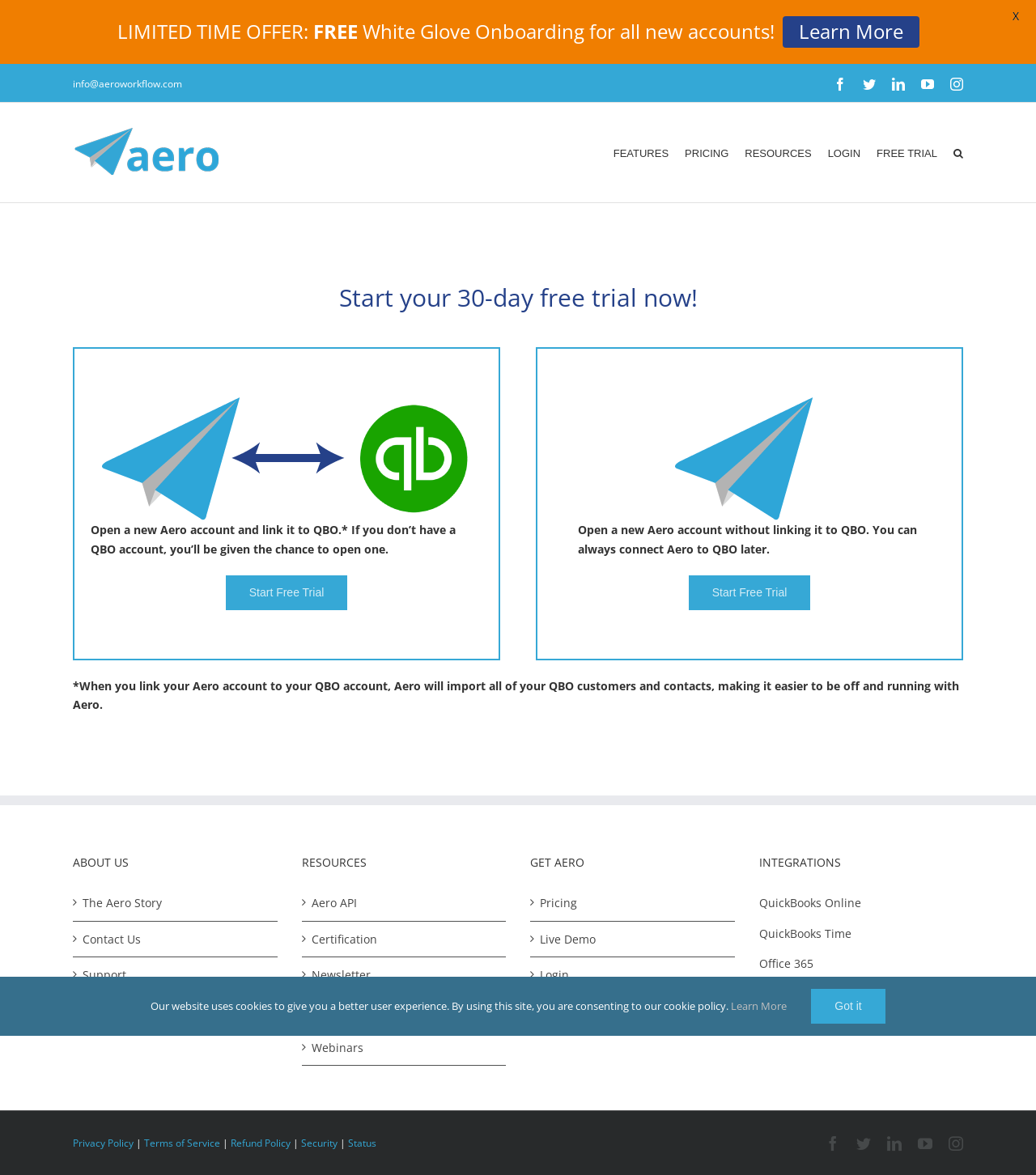Using the element description info@aeroworkflow.com, predict the bounding box coordinates for the UI element. Provide the coordinates in (top-left x, top-left y, bottom-right x, bottom-right y) format with values ranging from 0 to 1.

[0.07, 0.065, 0.176, 0.077]